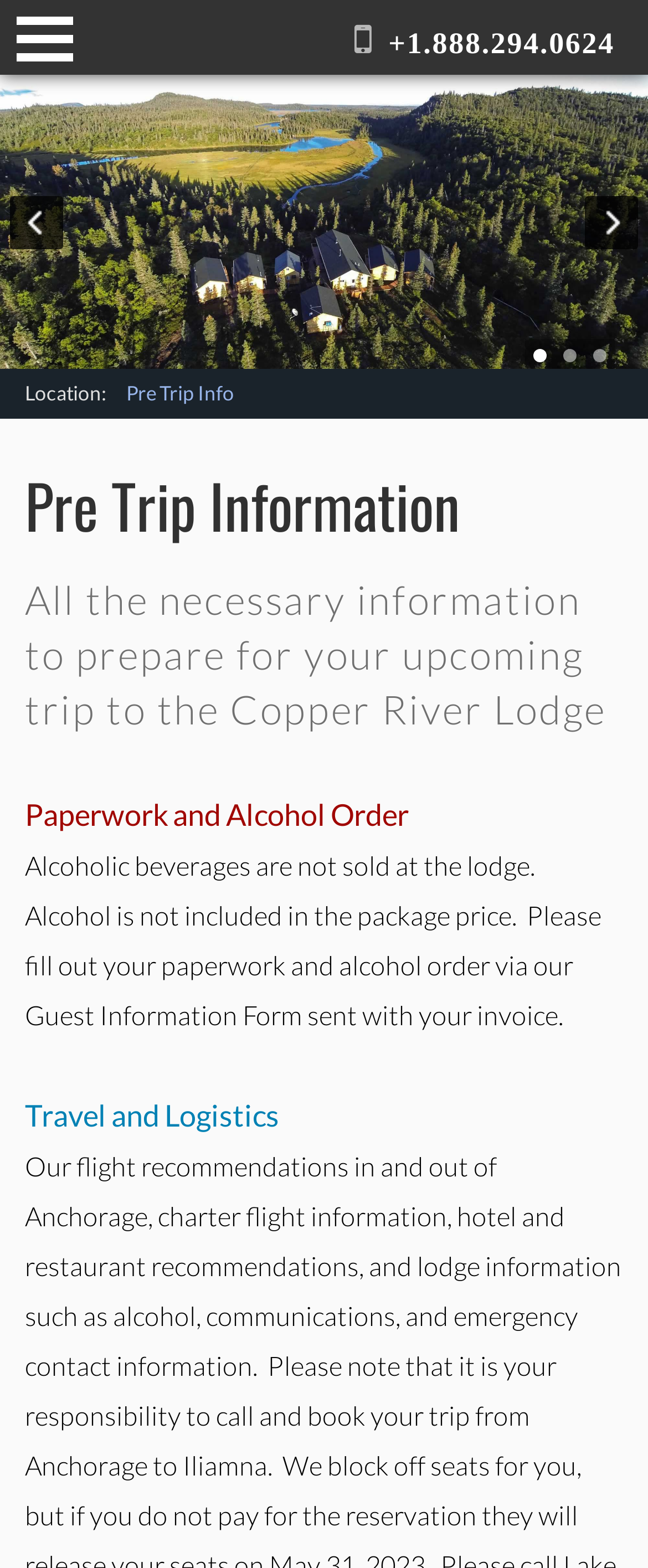Provide an in-depth caption for the elements present on the webpage.

The webpage is about the Copper River Lodge, a luxury Alaska fishing lodge. At the top left, there is a link with no text. On the top right, the phone number "+1.888.294.0624" is displayed. Below the phone number, there is a section with the title "Location:" followed by a link to "Pre Trip Info". 

The main content of the webpage is about "Pre Trip Information", which is indicated by a heading. This section provides necessary information for preparing for a trip to the Copper River Lodge. Below the heading, there is a paragraph of text explaining the purpose of this section. 

Underneath, there are two subheadings: "Paperwork and Alcohol Order" and "Travel and Logistics". The "Paperwork and Alcohol Order" section explains that alcoholic beverages are not sold at the lodge and provides instructions on how to fill out paperwork and order alcohol via the Guest Information Form. The "Travel and Logistics" section is a link, but its content is not provided on this page.